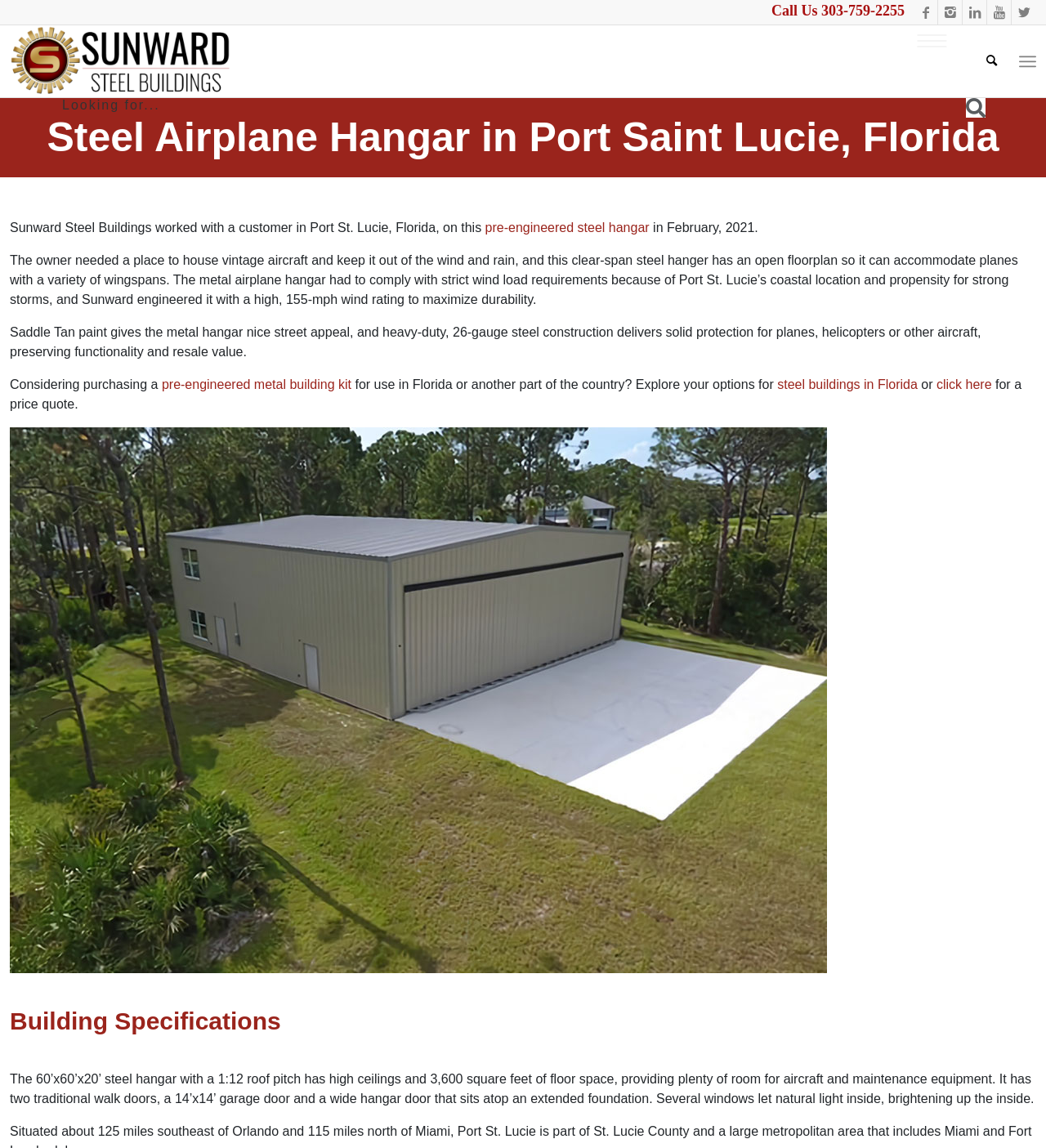Locate the UI element described as follows: "input value="E-Mail *" aria-describedby="email-notes" name="email"". Return the bounding box coordinates as four float numbers between 0 and 1 in the order [left, top, right, bottom].

None